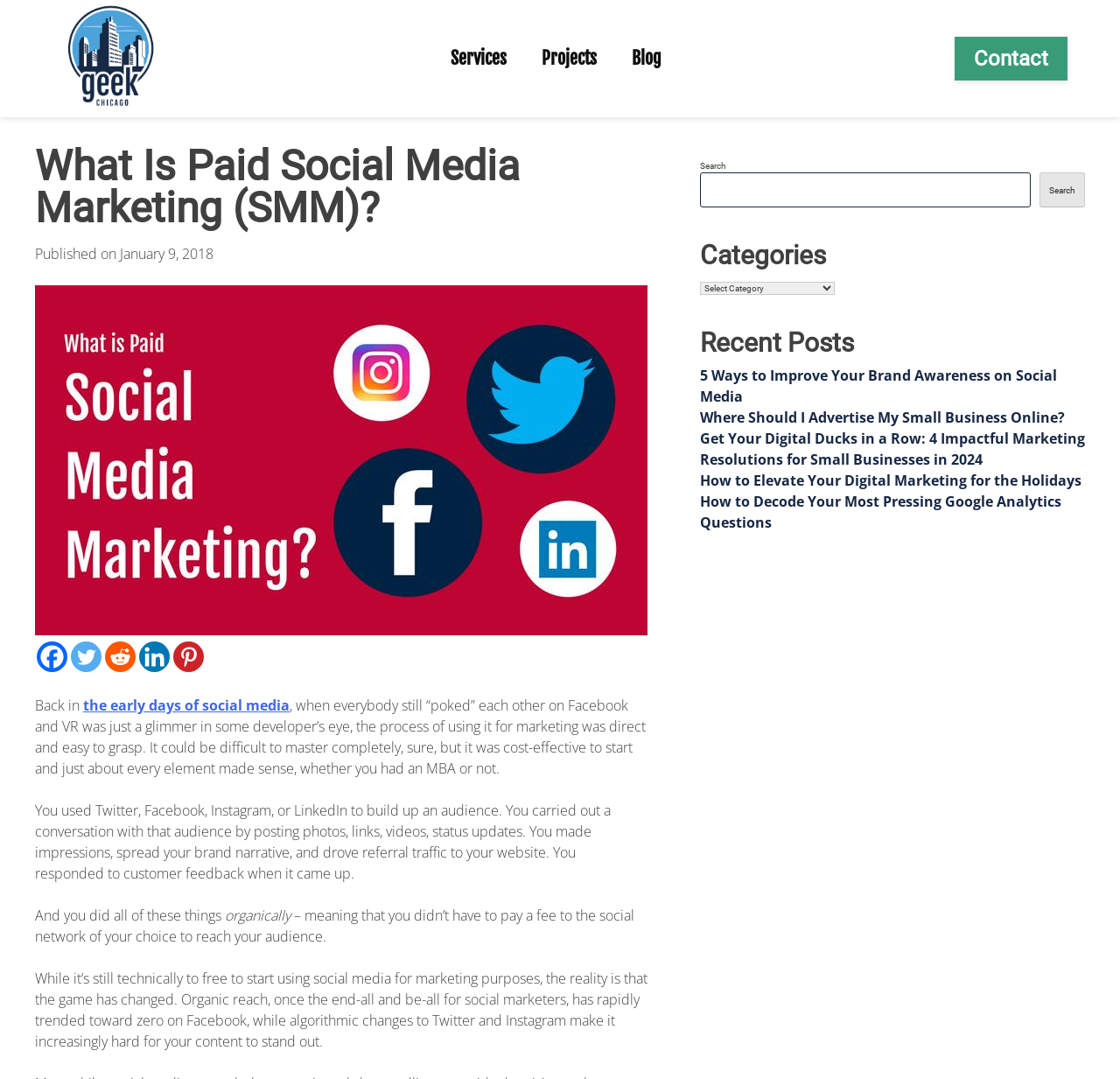What is the purpose of the search box?
Can you provide an in-depth and detailed response to the question?

The search box is located on the right side of the page, and it has a button labeled 'Search'. This suggests that the purpose of the search box is to allow users to search for content on the website.